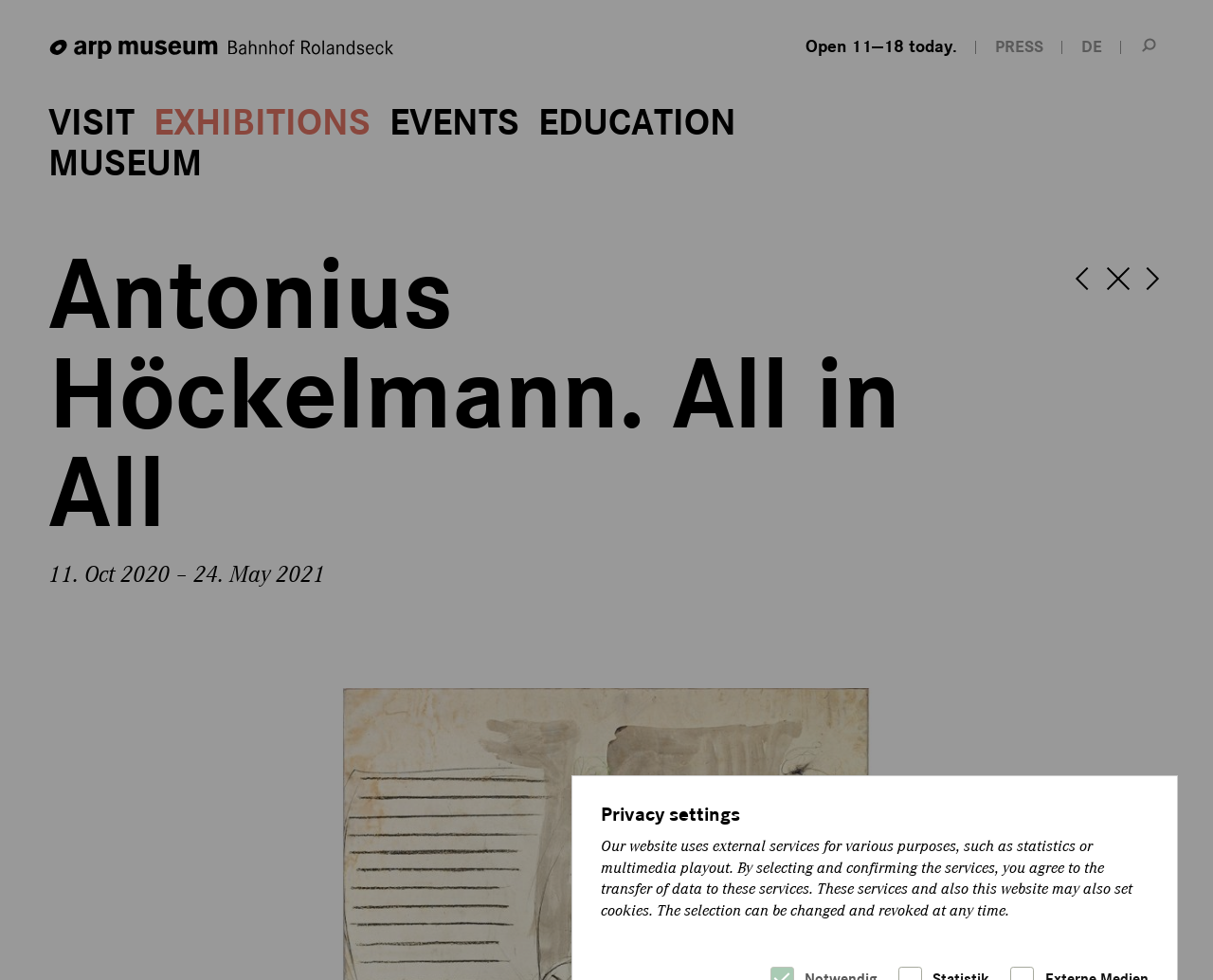Please locate the bounding box coordinates for the element that should be clicked to achieve the following instruction: "Open today's schedule". Ensure the coordinates are given as four float numbers between 0 and 1, i.e., [left, top, right, bottom].

[0.664, 0.037, 0.789, 0.058]